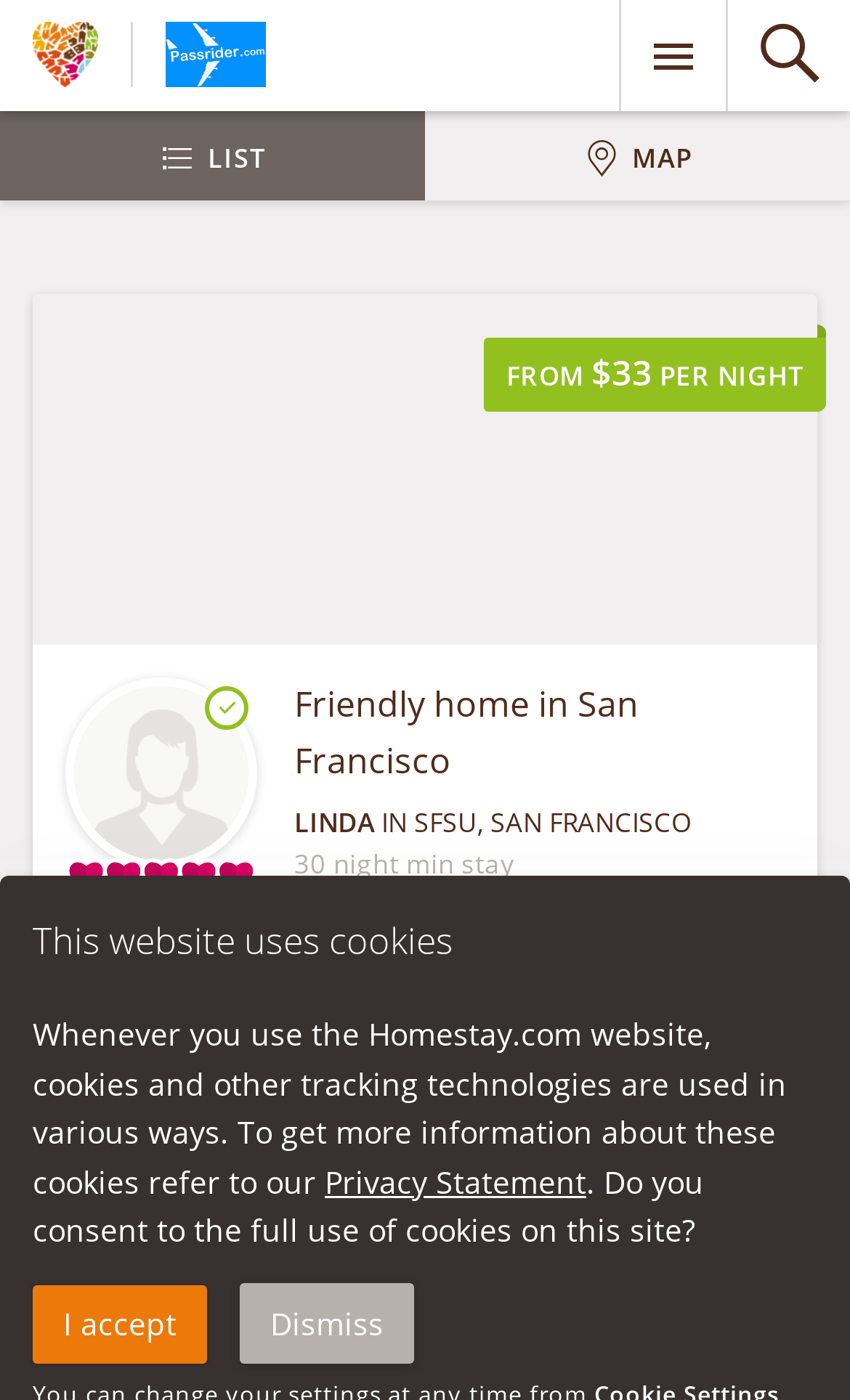What are the options to sort homestays by?
Please provide a single word or phrase as the answer based on the screenshot.

Our Picks, Reviews, Distance